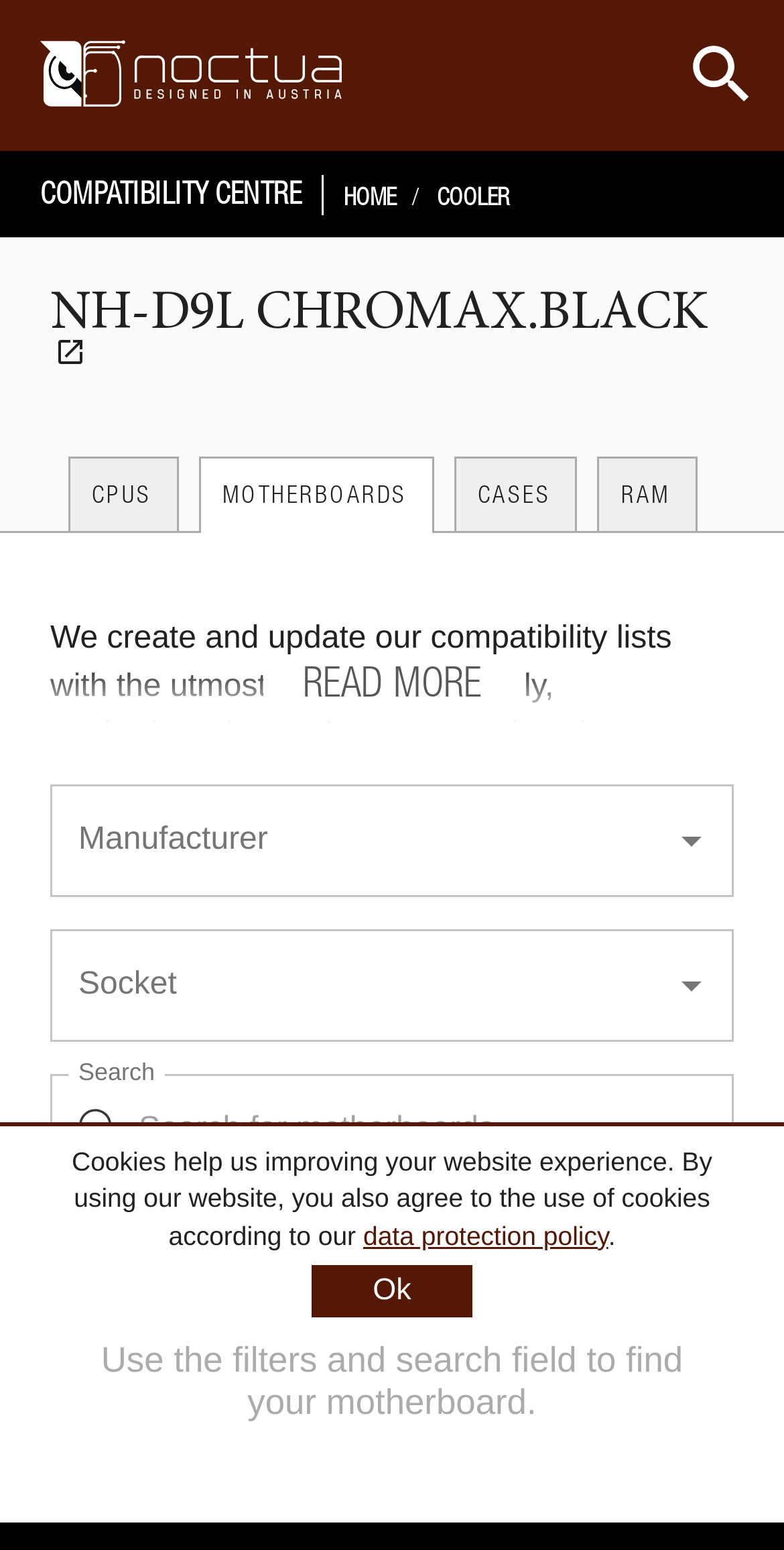Can you determine the bounding box coordinates of the area that needs to be clicked to fulfill the following instruction: "Open the socket dropdown"?

[0.846, 0.617, 0.918, 0.654]